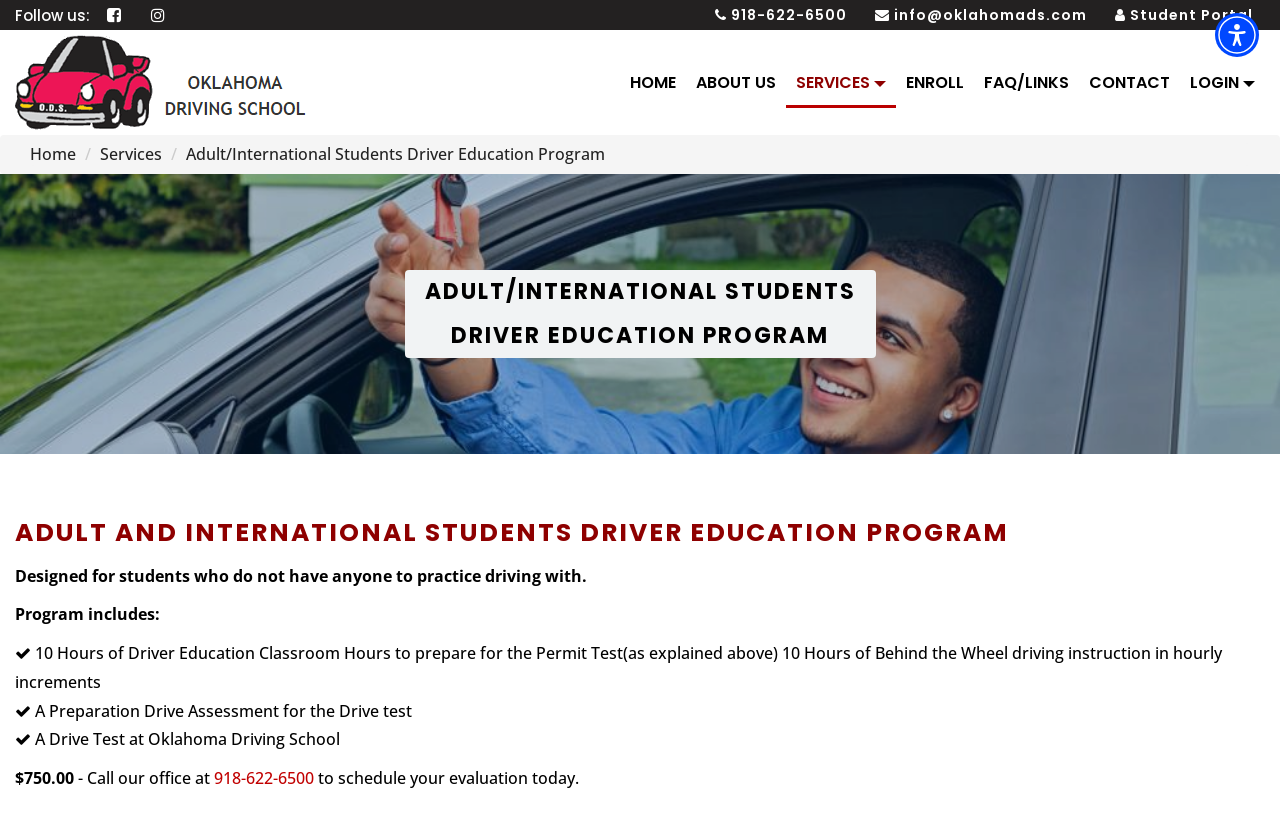Identify the bounding box coordinates of the clickable region to carry out the given instruction: "Call the phone number".

[0.549, 0.0, 0.671, 0.036]